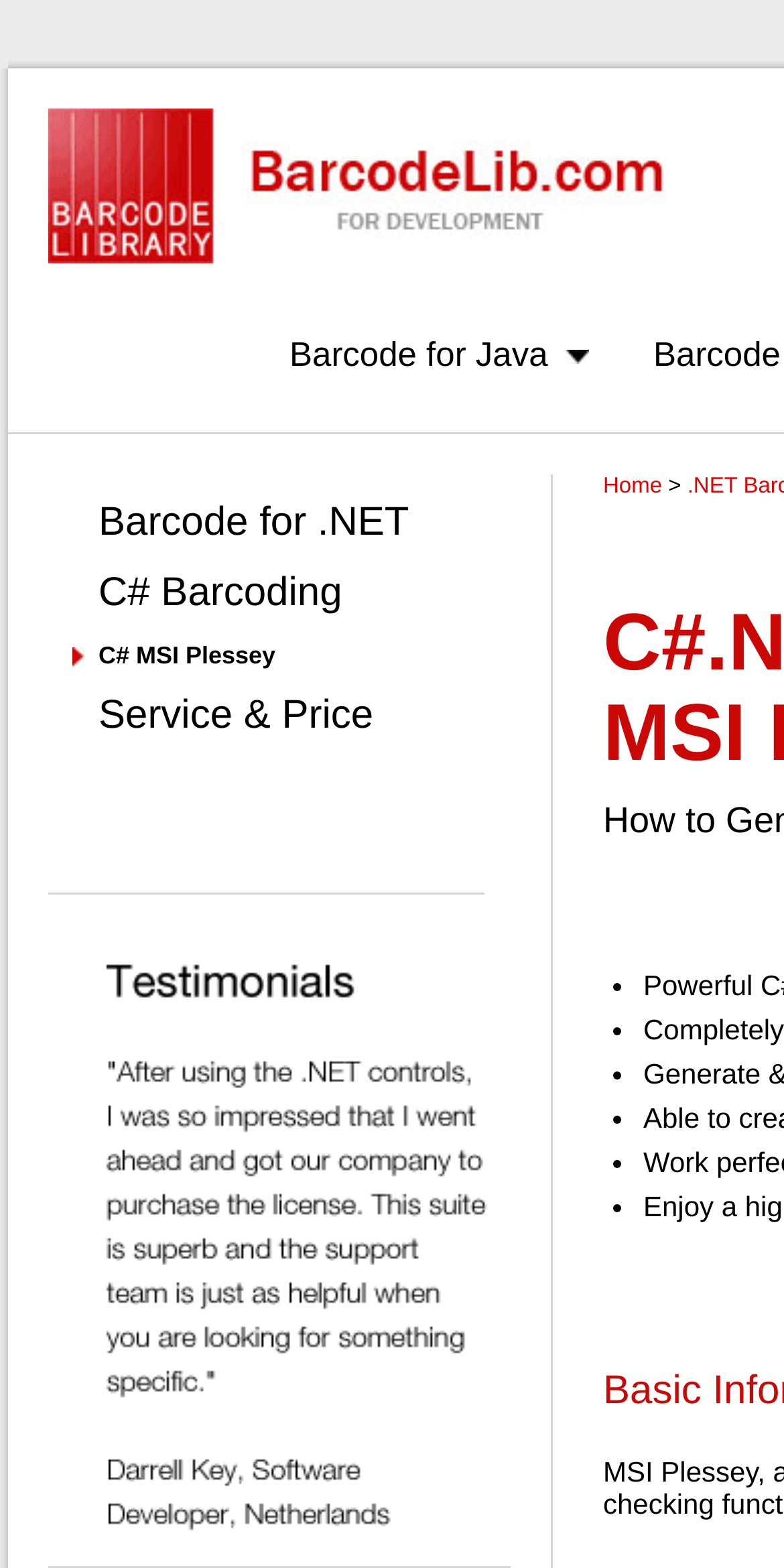Identify the primary heading of the webpage and provide its text.

C#.NET Barcode Generator Control for MSI Plessey